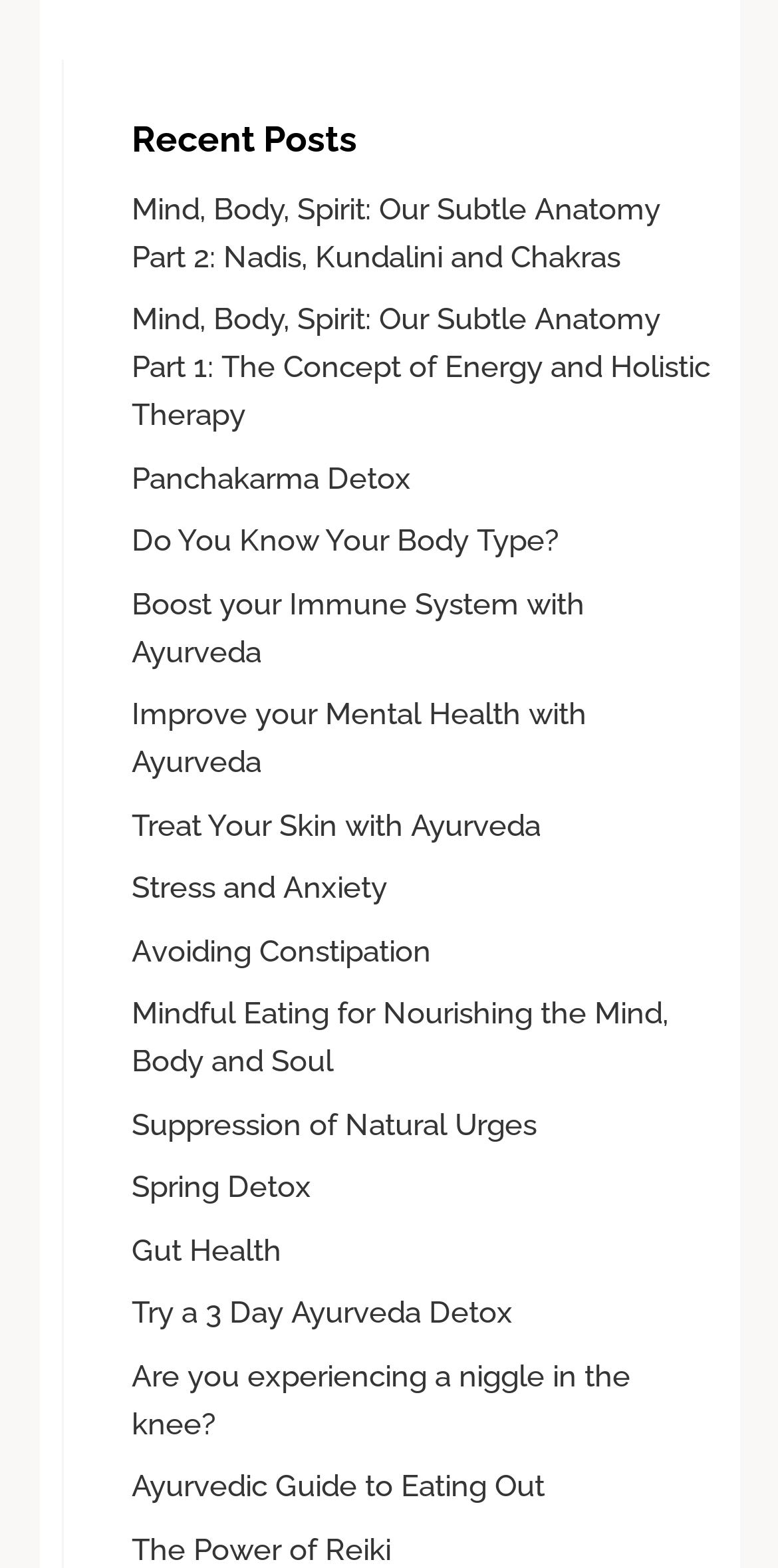What is the main topic of the webpage?
Provide a detailed and extensive answer to the question.

The webpage appears to be a blog or article listing page, with multiple links to different articles related to Ayurveda, a traditional system of medicine and wellness. The links have titles such as 'Mind, Body, Spirit: Our Subtle Anatomy Part 2: Nadis, Kundalini and Chakras', 'Panchakarma Detox', and 'Boost your Immune System with Ayurveda', indicating that the main topic of the webpage is Ayurveda.